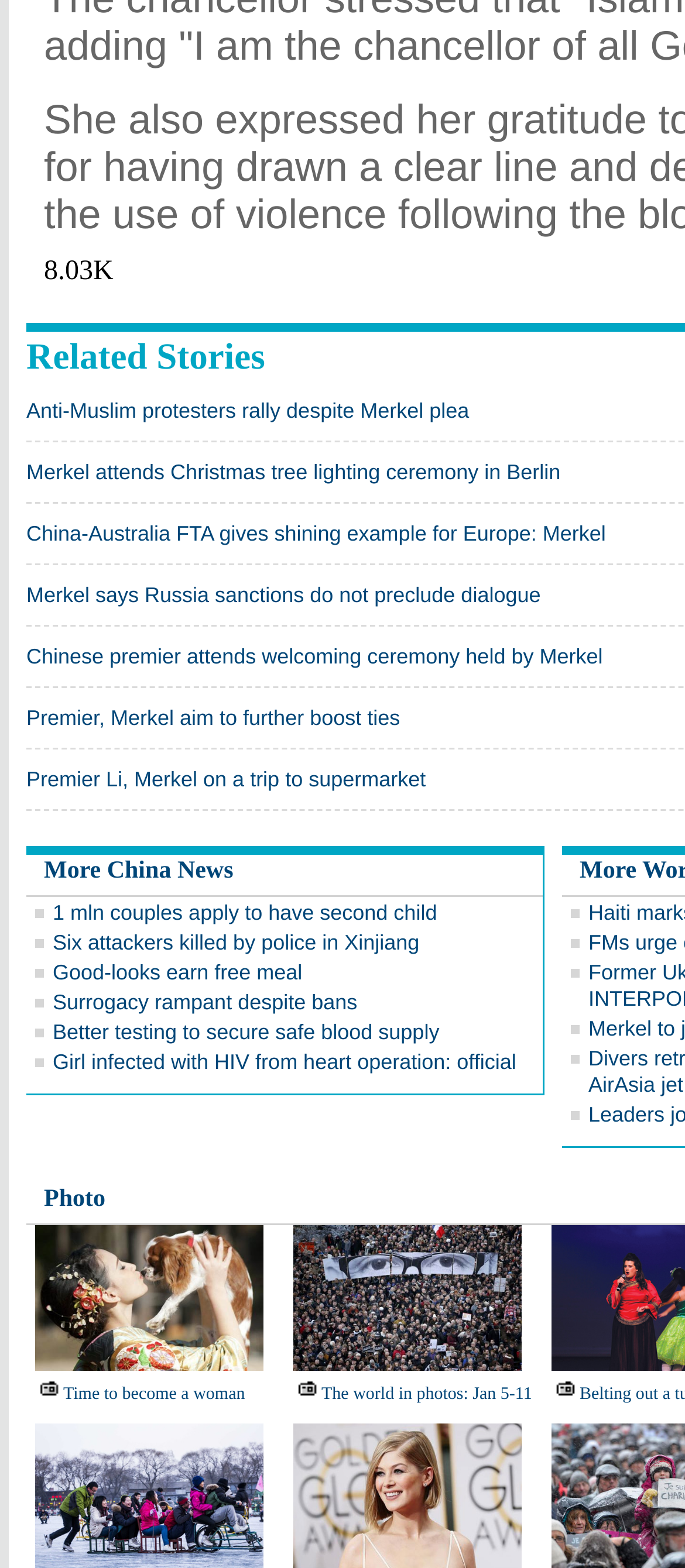Please specify the bounding box coordinates of the clickable region necessary for completing the following instruction: "Click on 'Anti-Muslim protesters rally despite Merkel plea'". The coordinates must consist of four float numbers between 0 and 1, i.e., [left, top, right, bottom].

[0.038, 0.254, 0.685, 0.27]